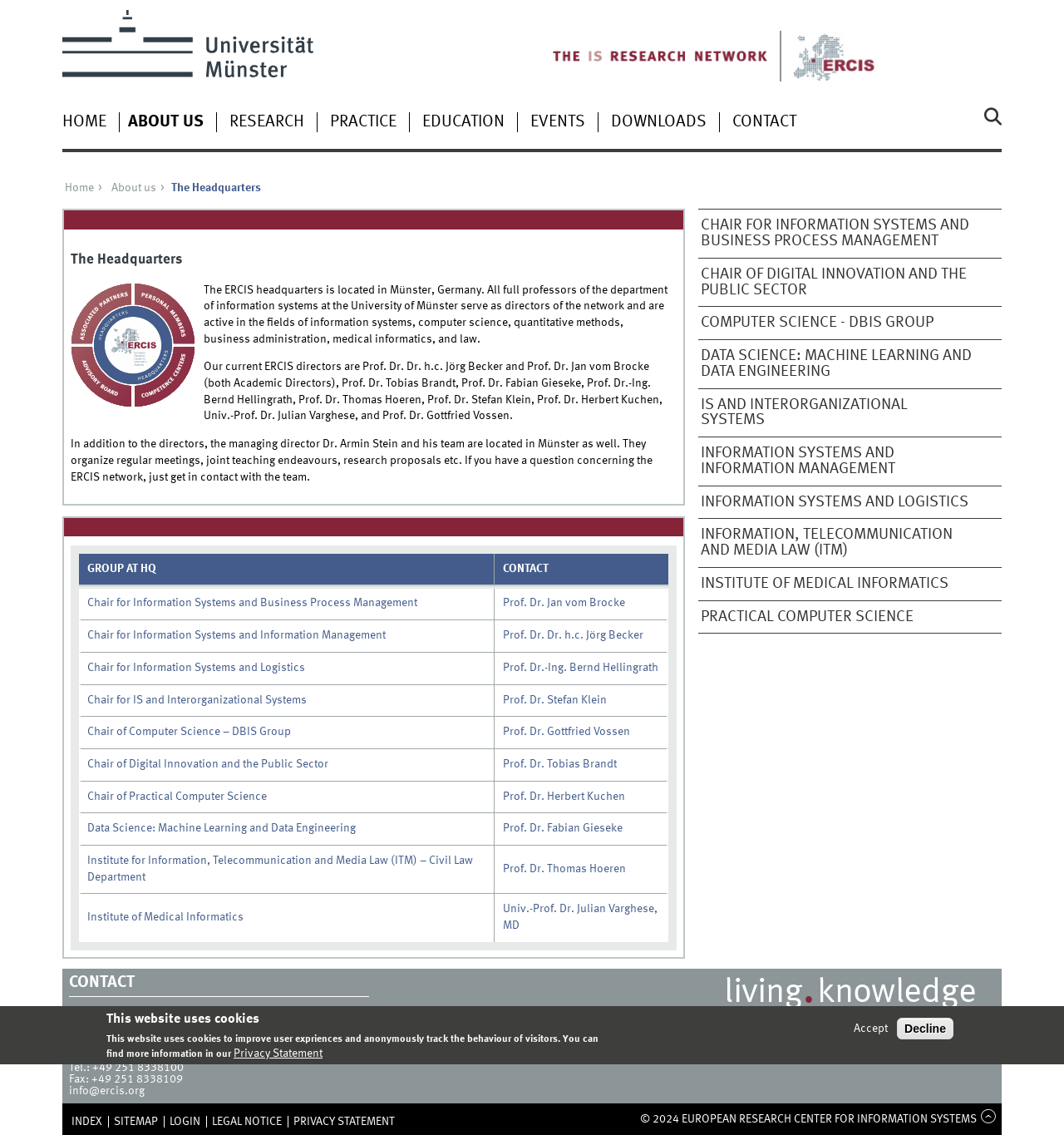Analyze the image and deliver a detailed answer to the question: What is the name of the managing director of ERCIS?

The answer can be found in the paragraph that mentions 'the managing director Dr. Armin Stein and his team'.